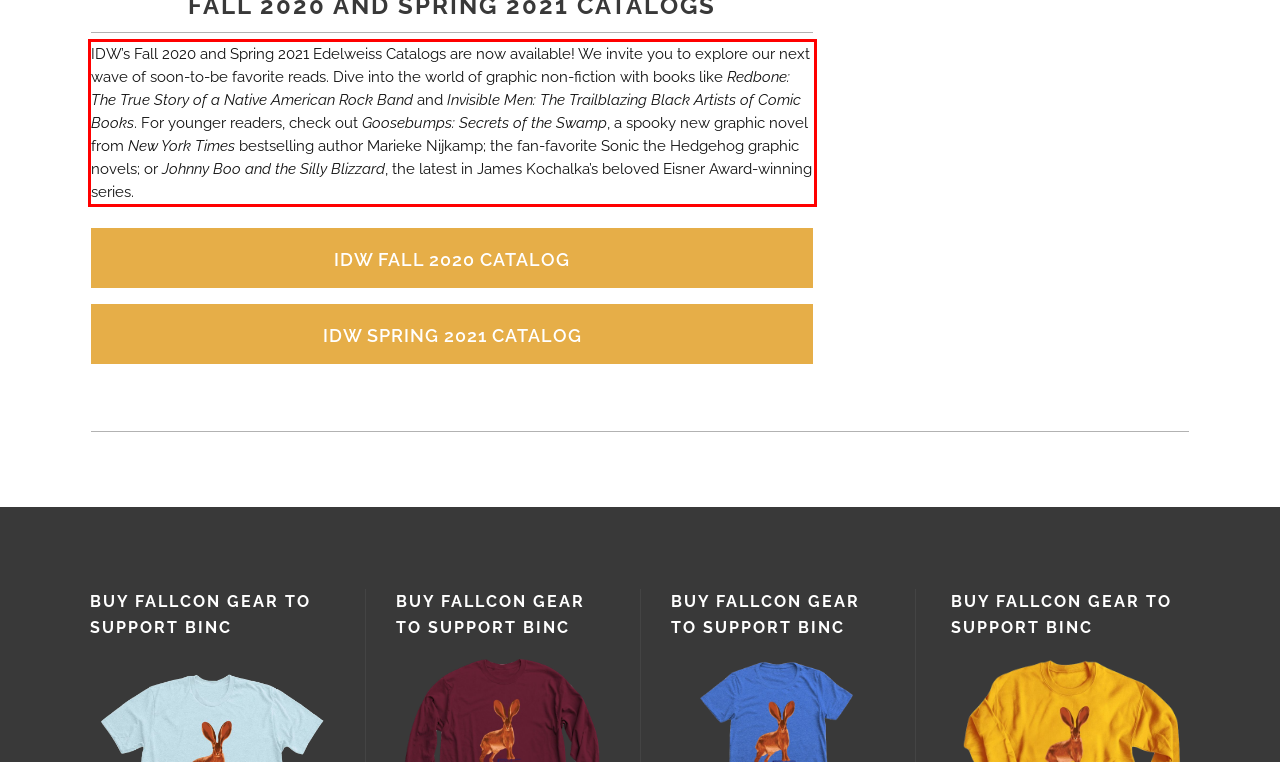Please recognize and transcribe the text located inside the red bounding box in the webpage image.

IDW’s Fall 2020 and Spring 2021 Edelweiss Catalogs are now available! We invite you to explore our next wave of soon-to-be favorite reads. Dive into the world of graphic non-fiction with books like Redbone: The True Story of a Native American Rock Band and Invisible Men: The Trailblazing Black Artists of Comic Books. For younger readers, check out Goosebumps: Secrets of the Swamp, a spooky new graphic novel from New York Times bestselling author Marieke Nijkamp; the fan-favorite Sonic the Hedgehog graphic novels; or Johnny Boo and the Silly Blizzard, the latest in James Kochalka’s beloved Eisner Award-winning series.